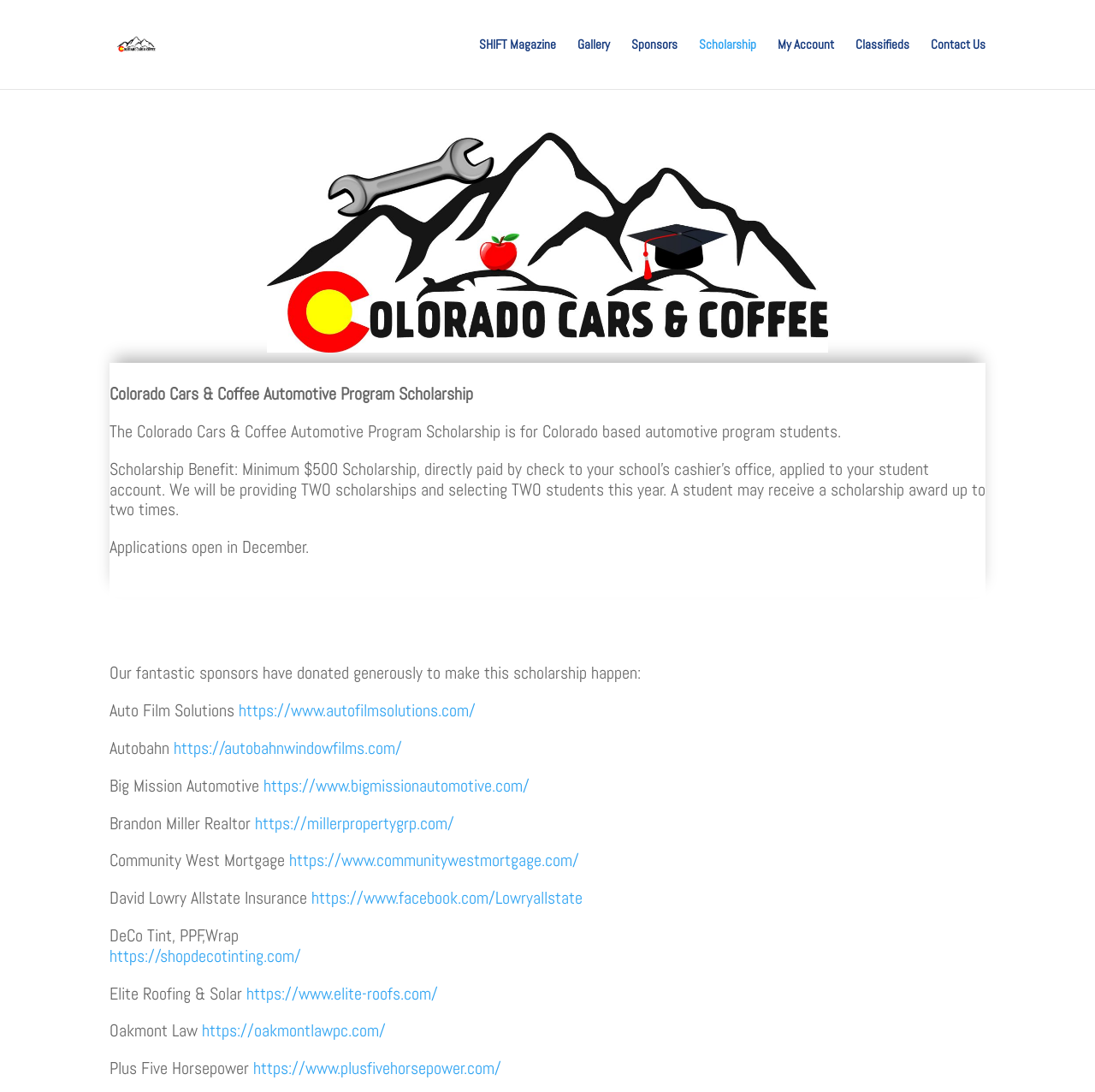Look at the image and give a detailed response to the following question: How many sponsors are listed on the webpage?

I found the answer by counting the number of links and StaticText elements that list the sponsors, which are Auto Film Solutions, Autobahn, Big Mission Automotive, Brandon Miller Realtor, Community West Mortgage, David Lowry Allstate Insurance, DeCo Tint, PPF,Wrap, Elite Roofing & Solar, Oakmont Law, and Plus Five Horsepower.